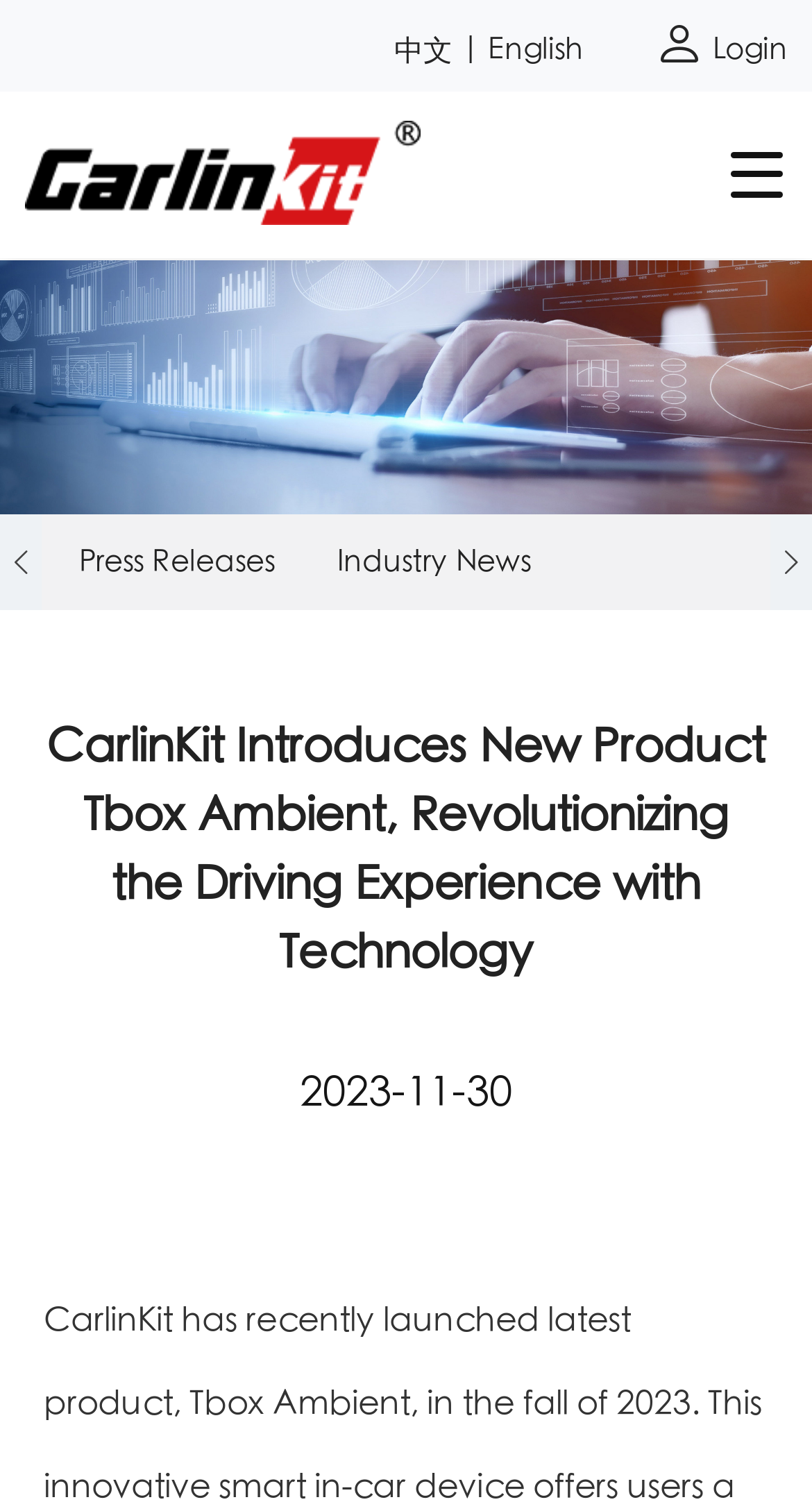Locate the UI element that matches the description Industry News in the webpage screenshot. Return the bounding box coordinates in the format (top-left x, top-left y, bottom-right x, bottom-right y), with values ranging from 0 to 1.

[0.377, 0.342, 0.692, 0.406]